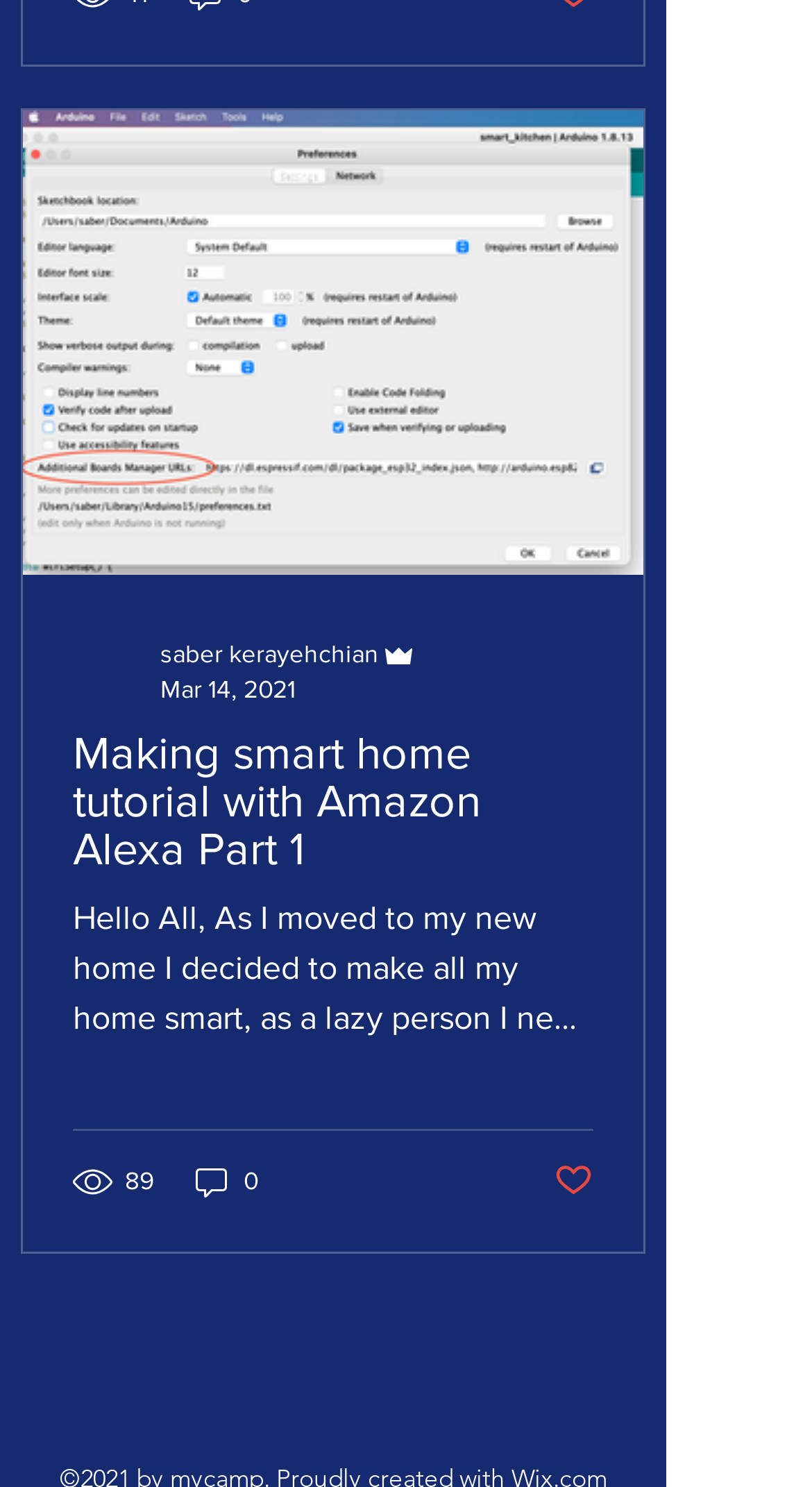Please give the bounding box coordinates of the area that should be clicked to fulfill the following instruction: "Click the post title". The coordinates should be in the format of four float numbers from 0 to 1, i.e., [left, top, right, bottom].

[0.09, 0.491, 0.731, 0.587]